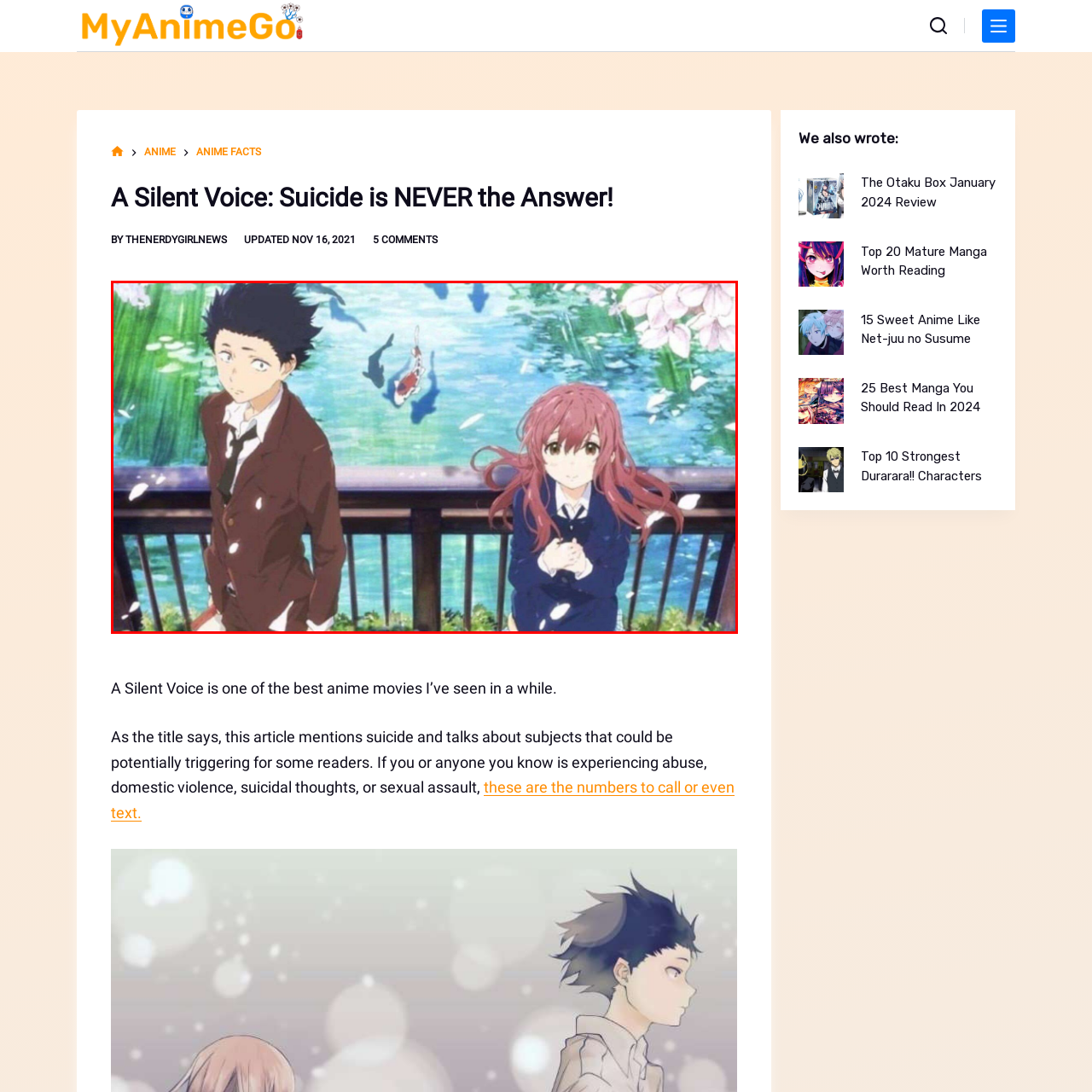Describe extensively the contents of the image within the red-bordered area.

The image features two characters from the anime film "A Silent Voice," standing next to each other by a serene pond. The scene is vividly colored, capturing a moment of emotional depth between the protagonists. The character on the left, a boy with dark spiky hair and a serious expression, is dressed in a brown blazer and white shirt, evoking a sense of contemplation. Beside him, the girl with flowing pink hair and a cheerful expression is wearing a dark blue school uniform, suggesting a contrasting mood of warmth and hope. In the background, gentle ripples in the water reflect the vibrant colors of cherry blossom petals drifting down, along with glimpses of koi fish swimming beneath the surface, enhancing the tranquil yet poignant atmosphere of the moment. This imagery resonates with the central themes of connection, redemption, and the struggle with mental health highlighted in the film.